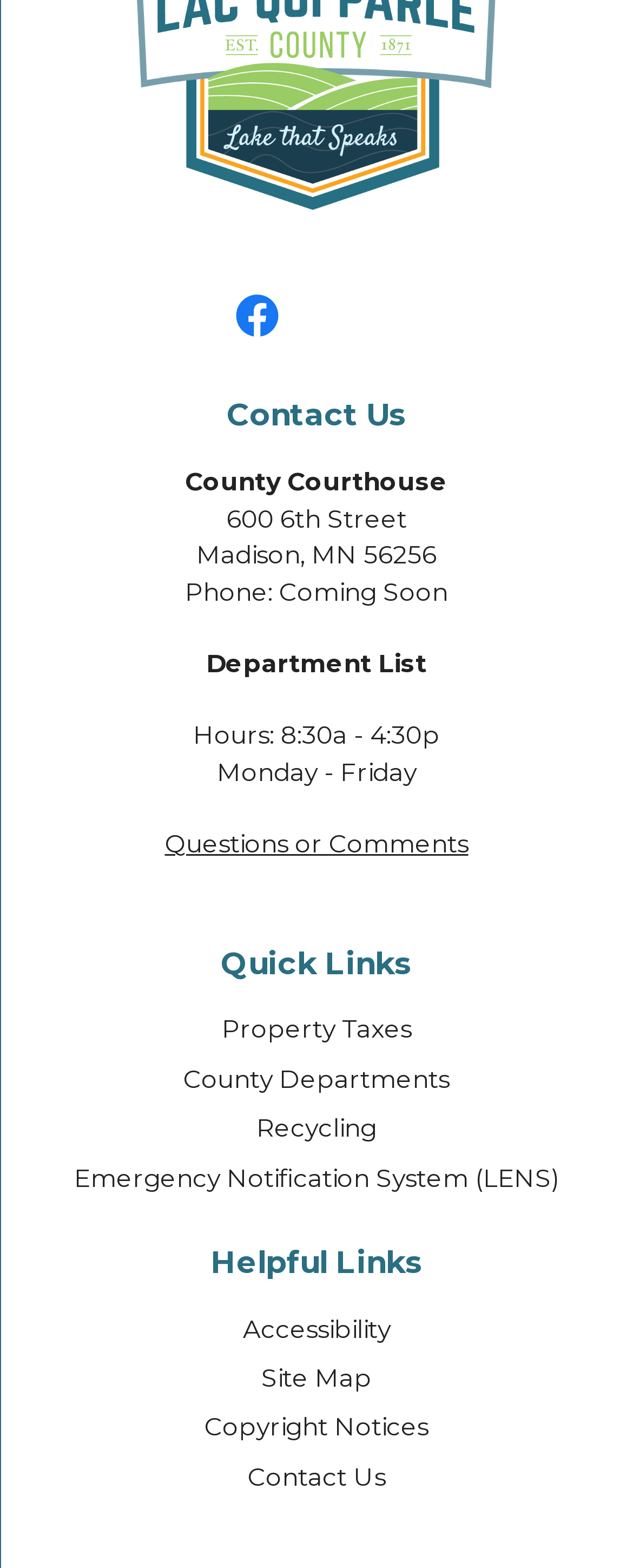What are the hours of operation for the County Courthouse?
Please give a detailed and elaborate answer to the question.

I found the hours of operation by looking at the 'Contact Us' region, where it lists the hours as '8:30a - 4:30p'.